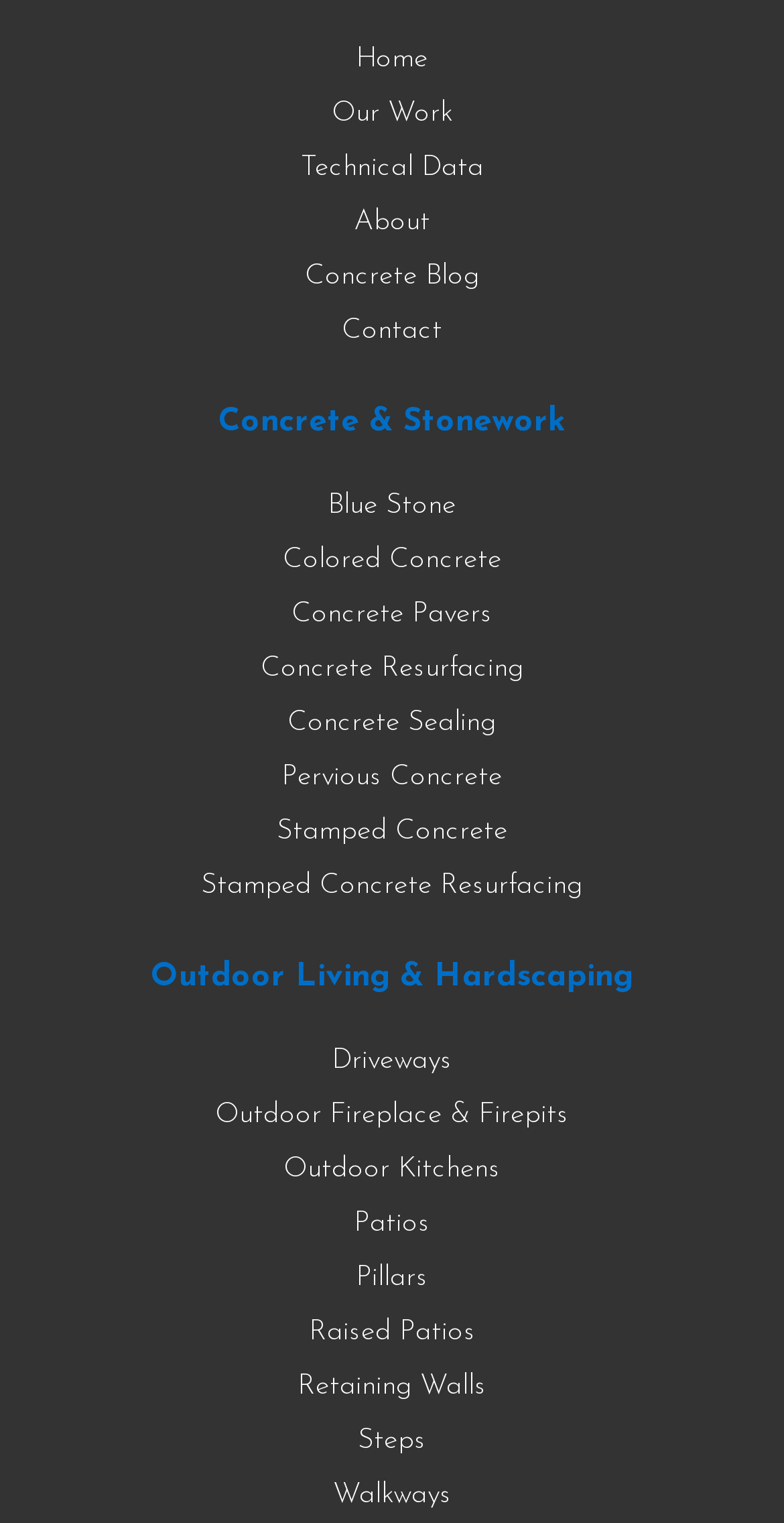Provide the bounding box for the UI element matching this description: "PROLOGUE DC, LLC".

None